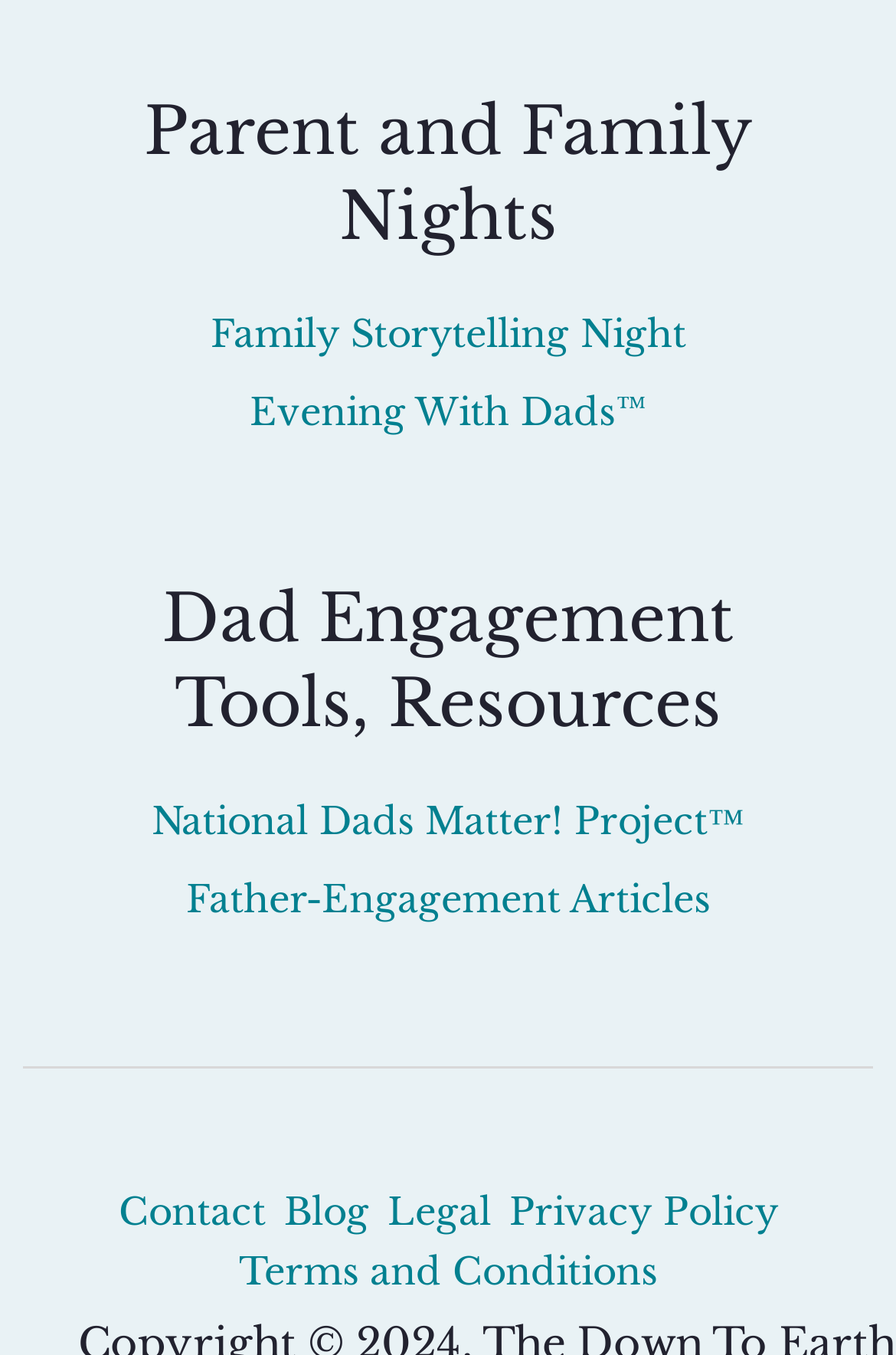Locate the bounding box of the user interface element based on this description: "Terms and Conditions".

[0.267, 0.917, 0.733, 0.961]